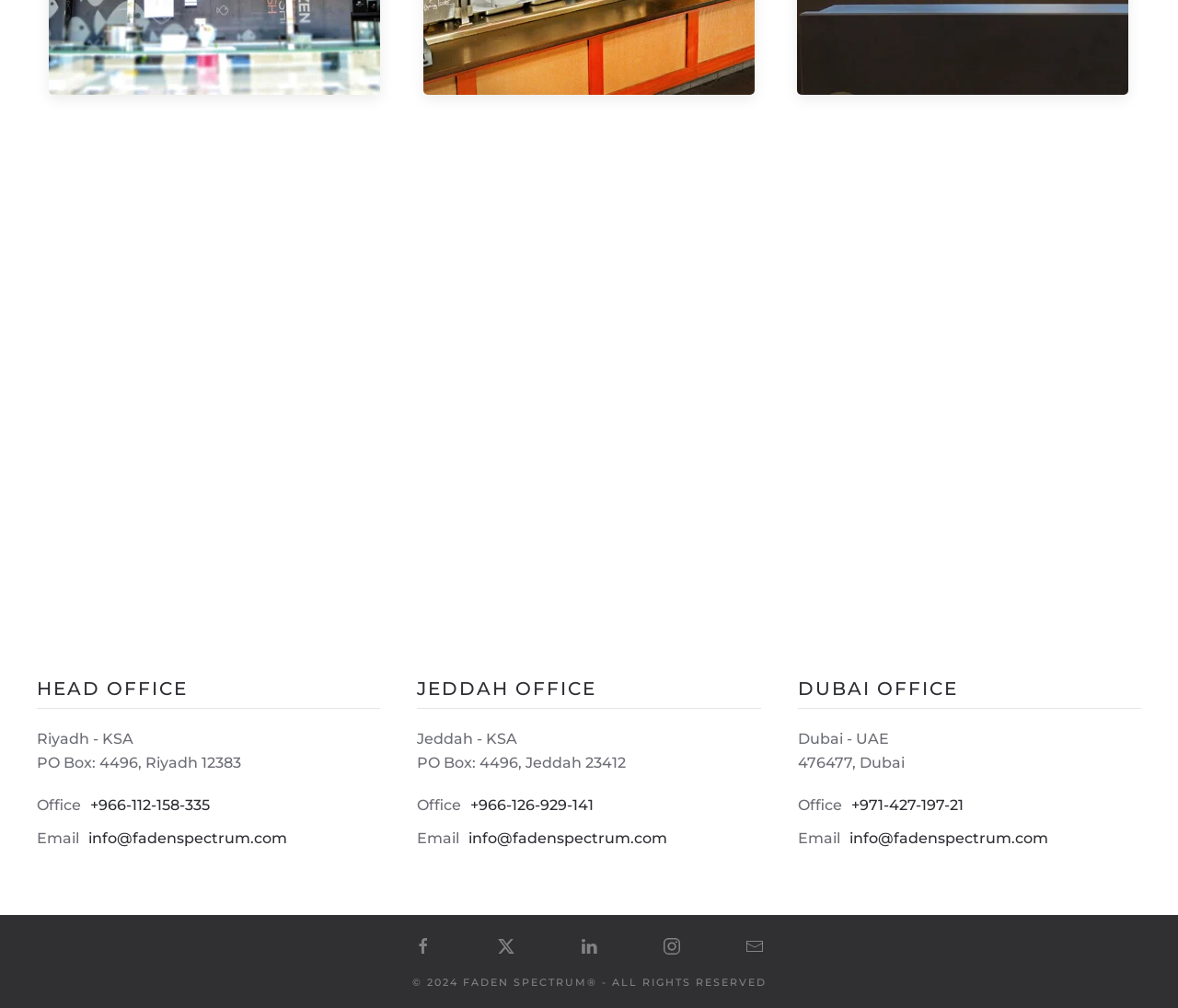Determine the bounding box coordinates of the clickable area required to perform the following instruction: "Send an email to info@fadenspectrum.com". The coordinates should be represented as four float numbers between 0 and 1: [left, top, right, bottom].

[0.075, 0.82, 0.323, 0.844]